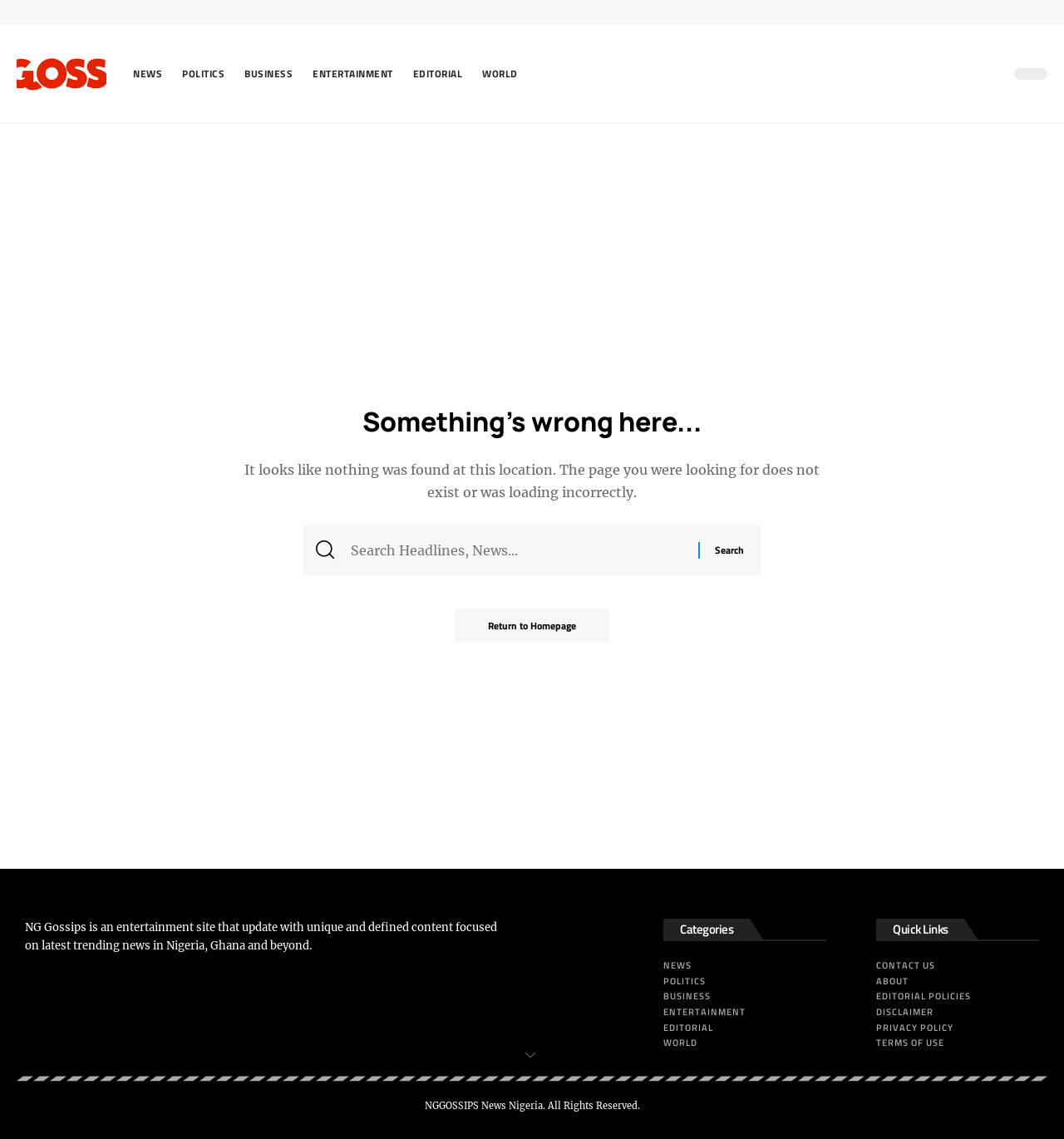What is the copyright information of the website?
Using the image as a reference, answer with just one word or a short phrase.

NGGOSSIPS News Nigeria. All Rights Reserved.